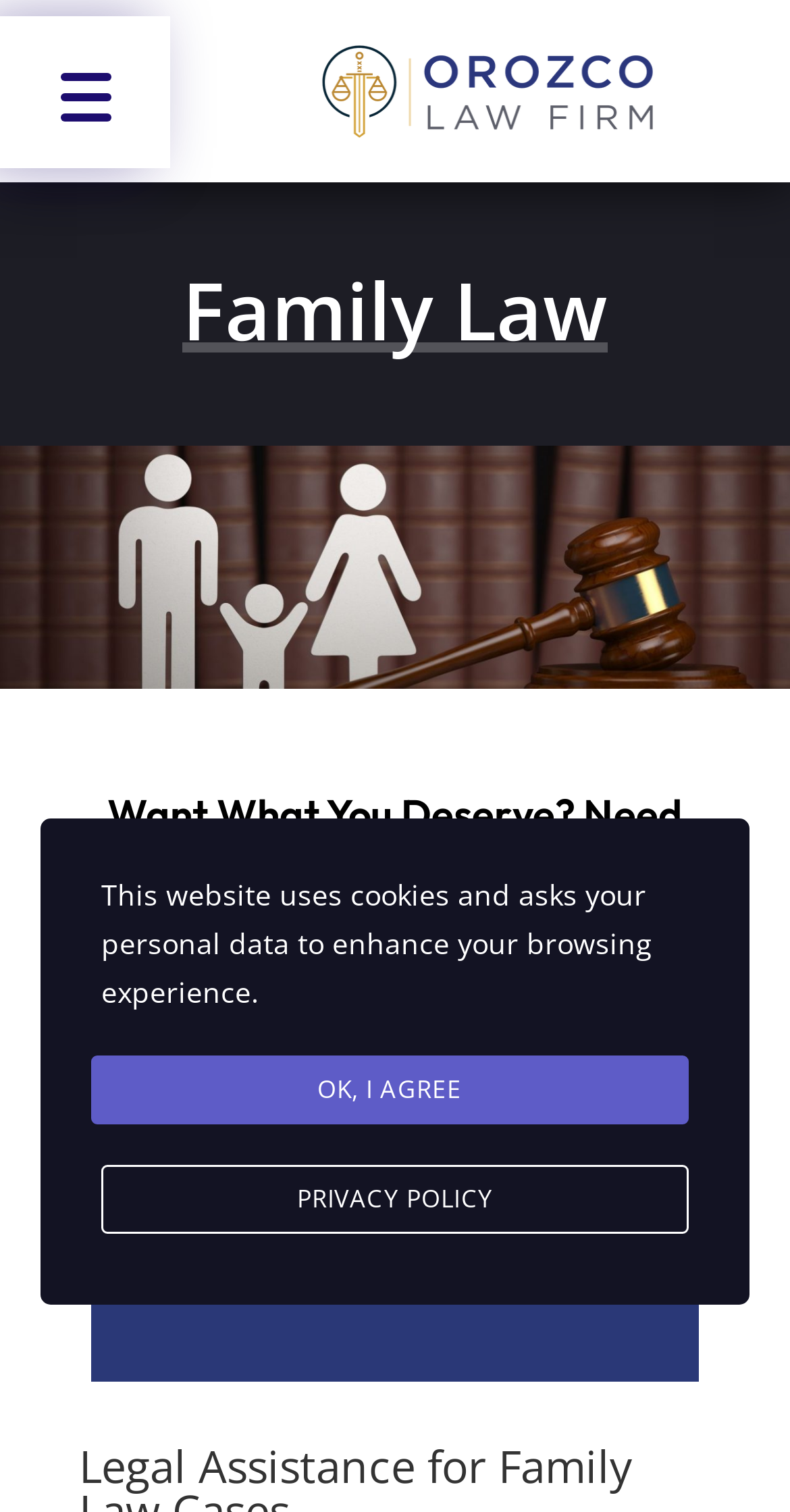Answer briefly with one word or phrase:
What can I do to get started with Orozco Law Firm?

Book a free consultation